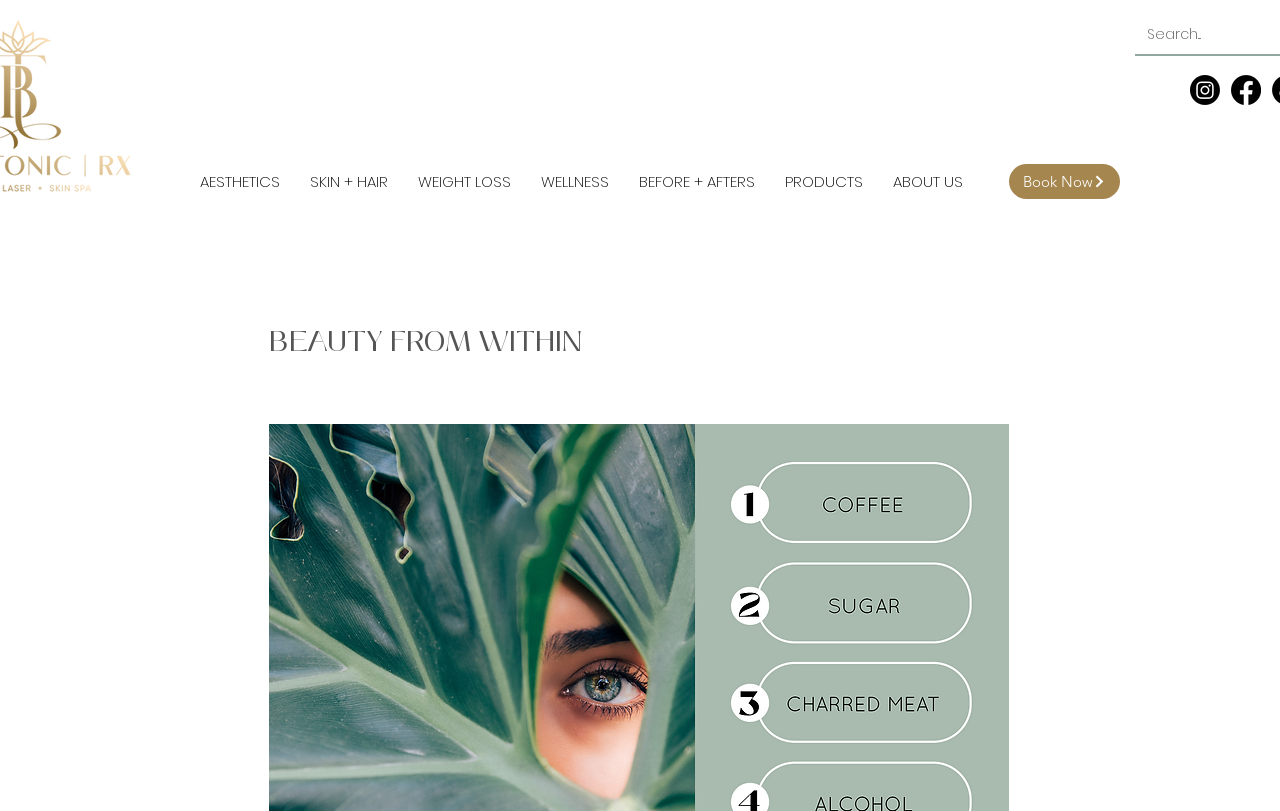Identify the bounding box coordinates of the section to be clicked to complete the task described by the following instruction: "Book an appointment". The coordinates should be four float numbers between 0 and 1, formatted as [left, top, right, bottom].

[0.788, 0.202, 0.875, 0.245]